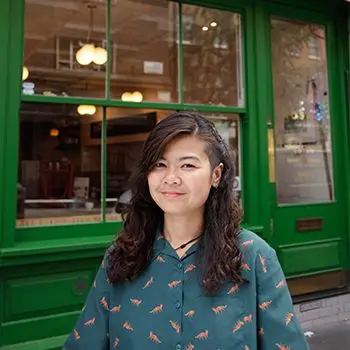Answer the question with a brief word or phrase:
What is Palm's role?

Marketing Assistant